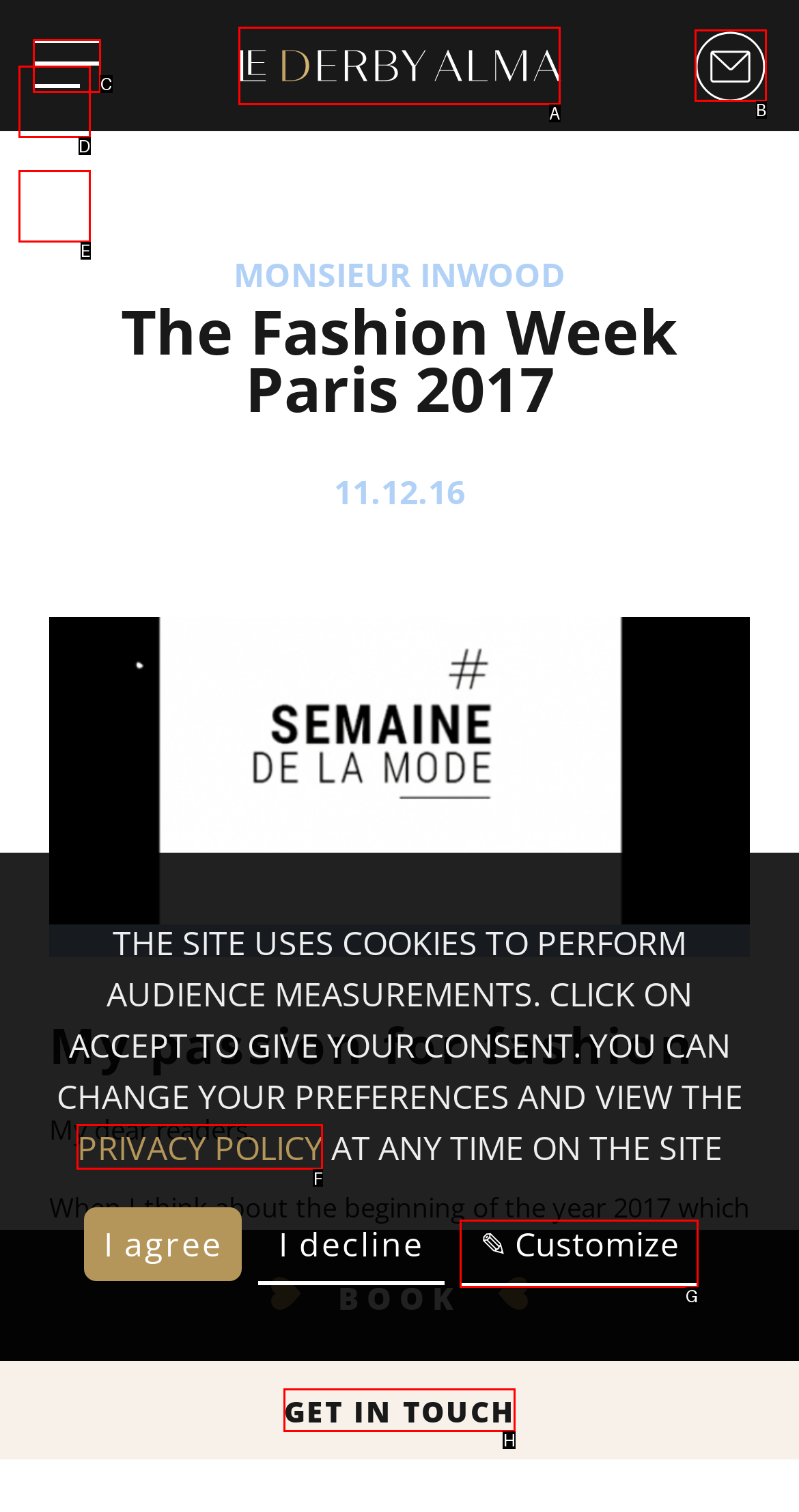Identify the letter of the option that best matches the following description: GET IN TOUCH. Respond with the letter directly.

H